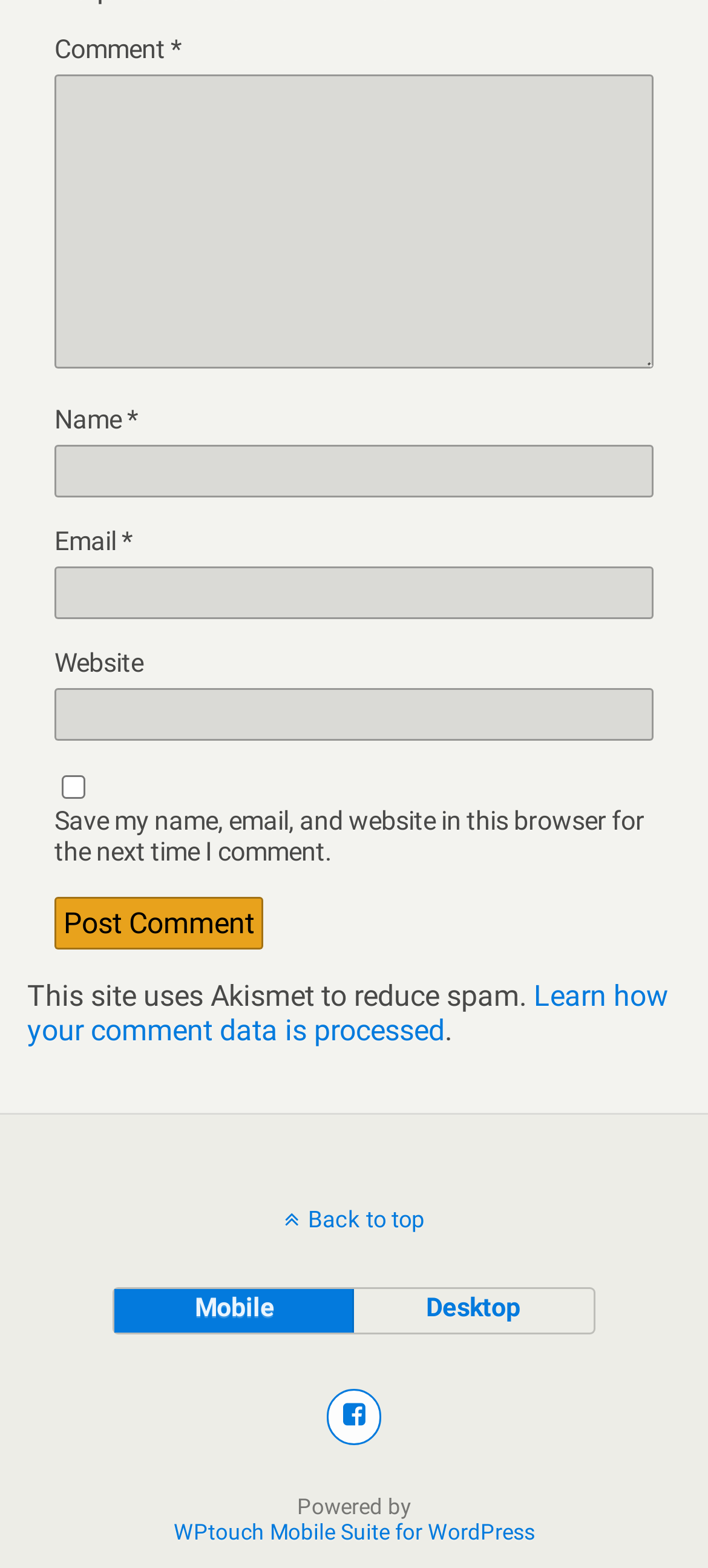Locate the UI element described by Back to top and provide its bounding box coordinates. Use the format (top-left x, top-left y, bottom-right x, bottom-right y) with all values as floating point numbers between 0 and 1.

[0.0, 0.769, 1.0, 0.786]